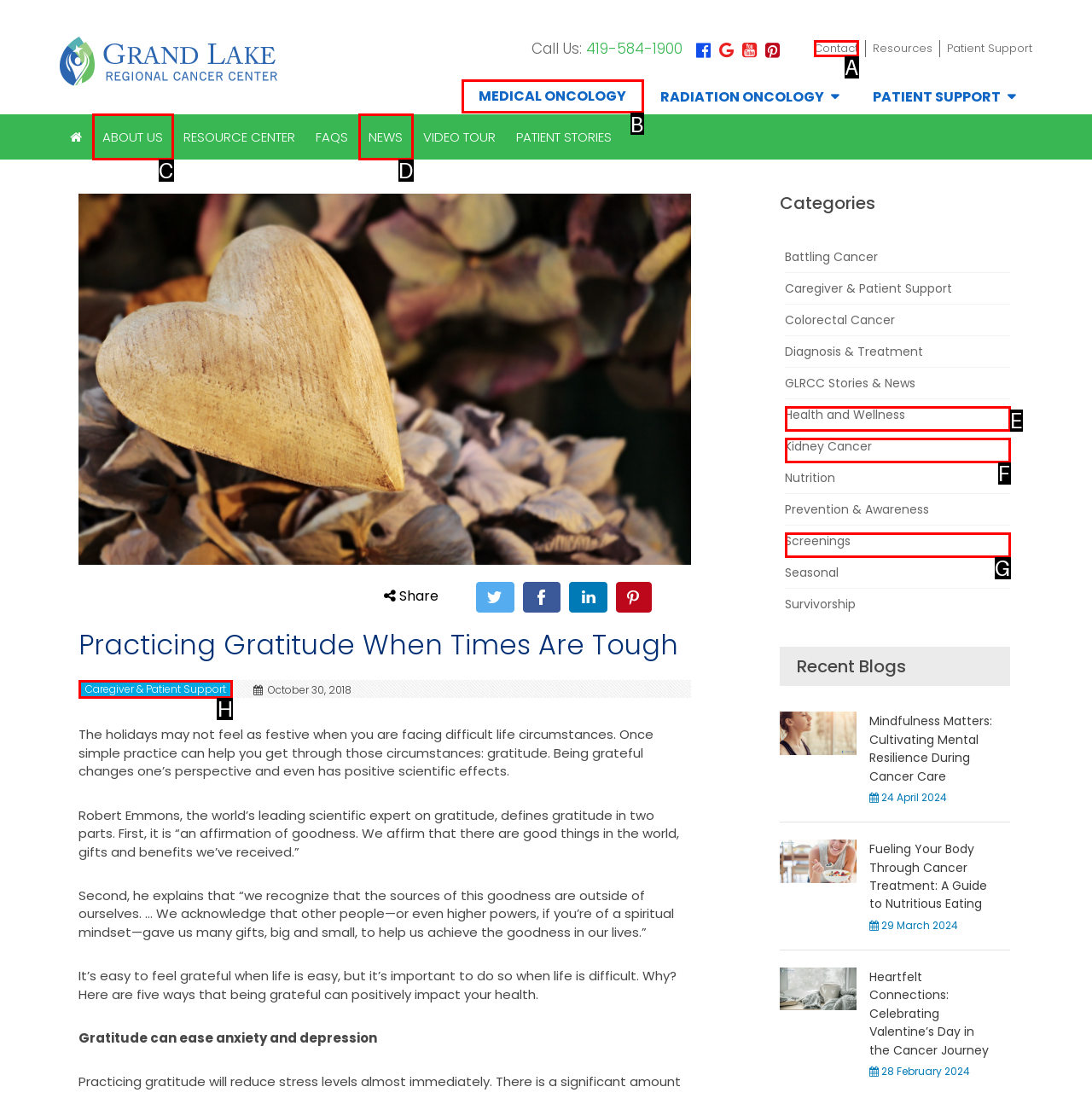Tell me the letter of the correct UI element to click for this instruction: Visit the 'Caregiver & Patient Support' page. Answer with the letter only.

H